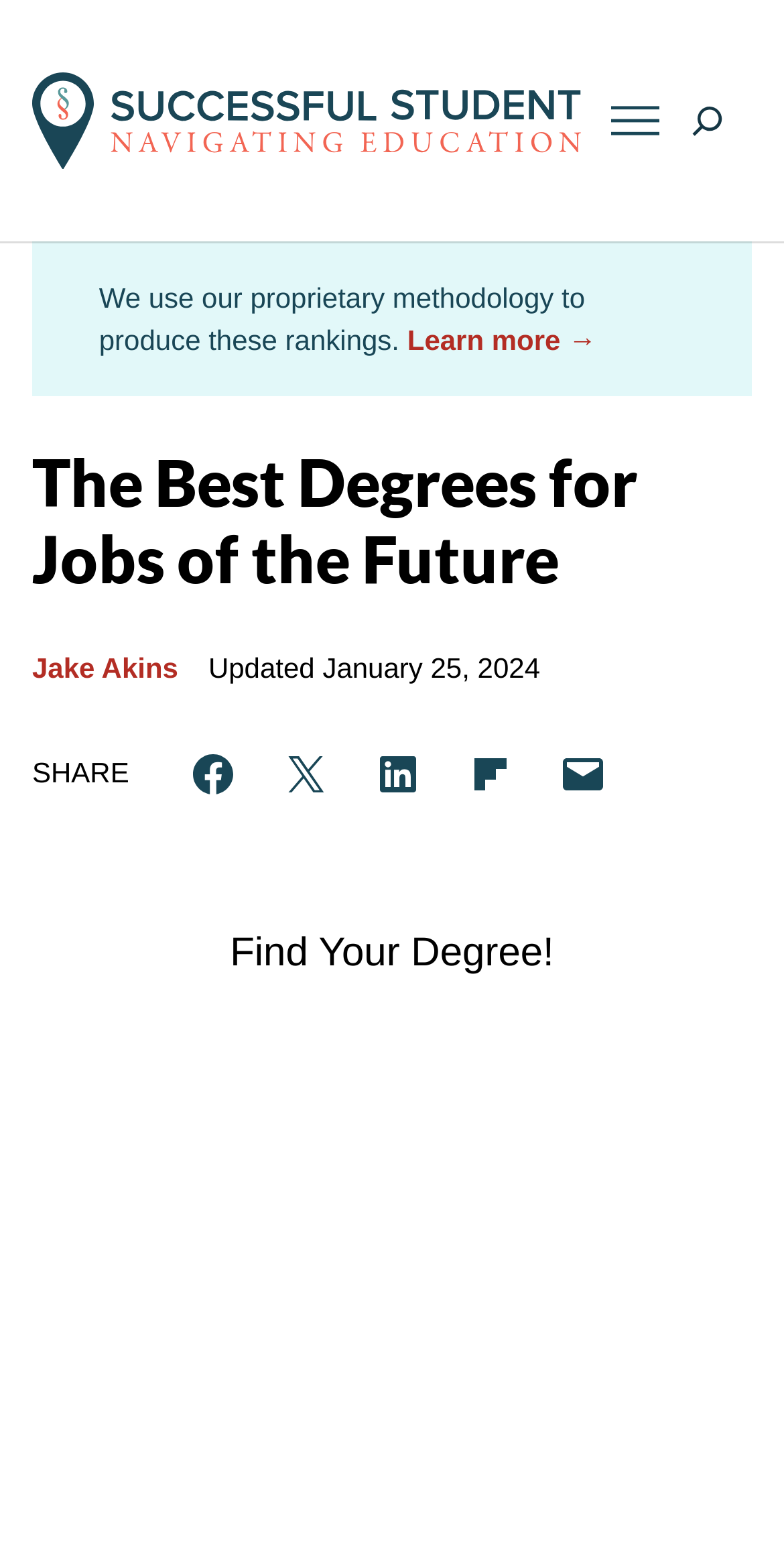Please find the bounding box coordinates for the clickable element needed to perform this instruction: "Find Your Degree!".

[0.293, 0.596, 0.707, 0.624]